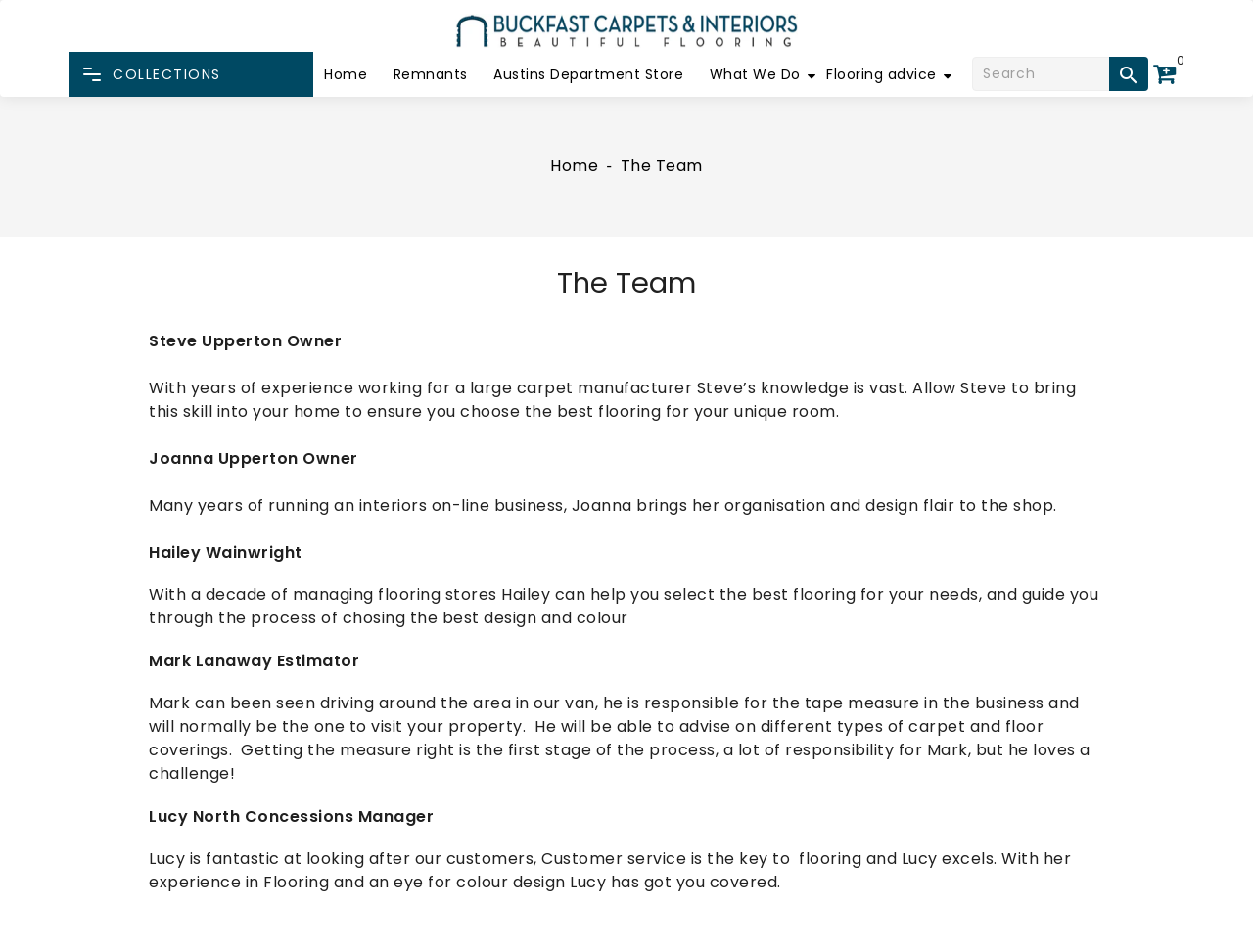Please provide a brief answer to the question using only one word or phrase: 
How many team members are introduced on this webpage?

5